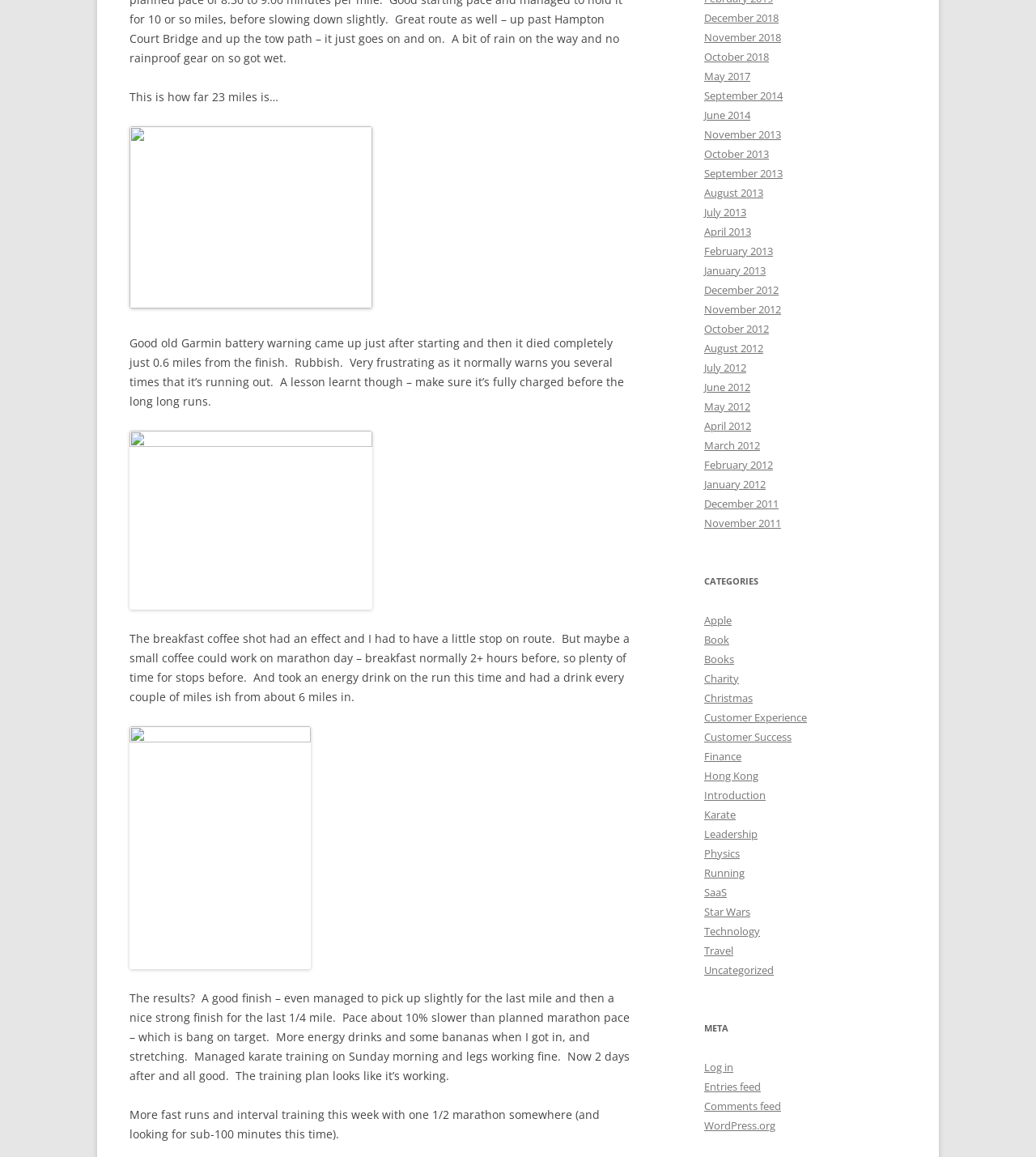Based on the element description, predict the bounding box coordinates (top-left x, top-left y, bottom-right x, bottom-right y) for the UI element in the screenshot: March 2012

[0.68, 0.379, 0.734, 0.391]